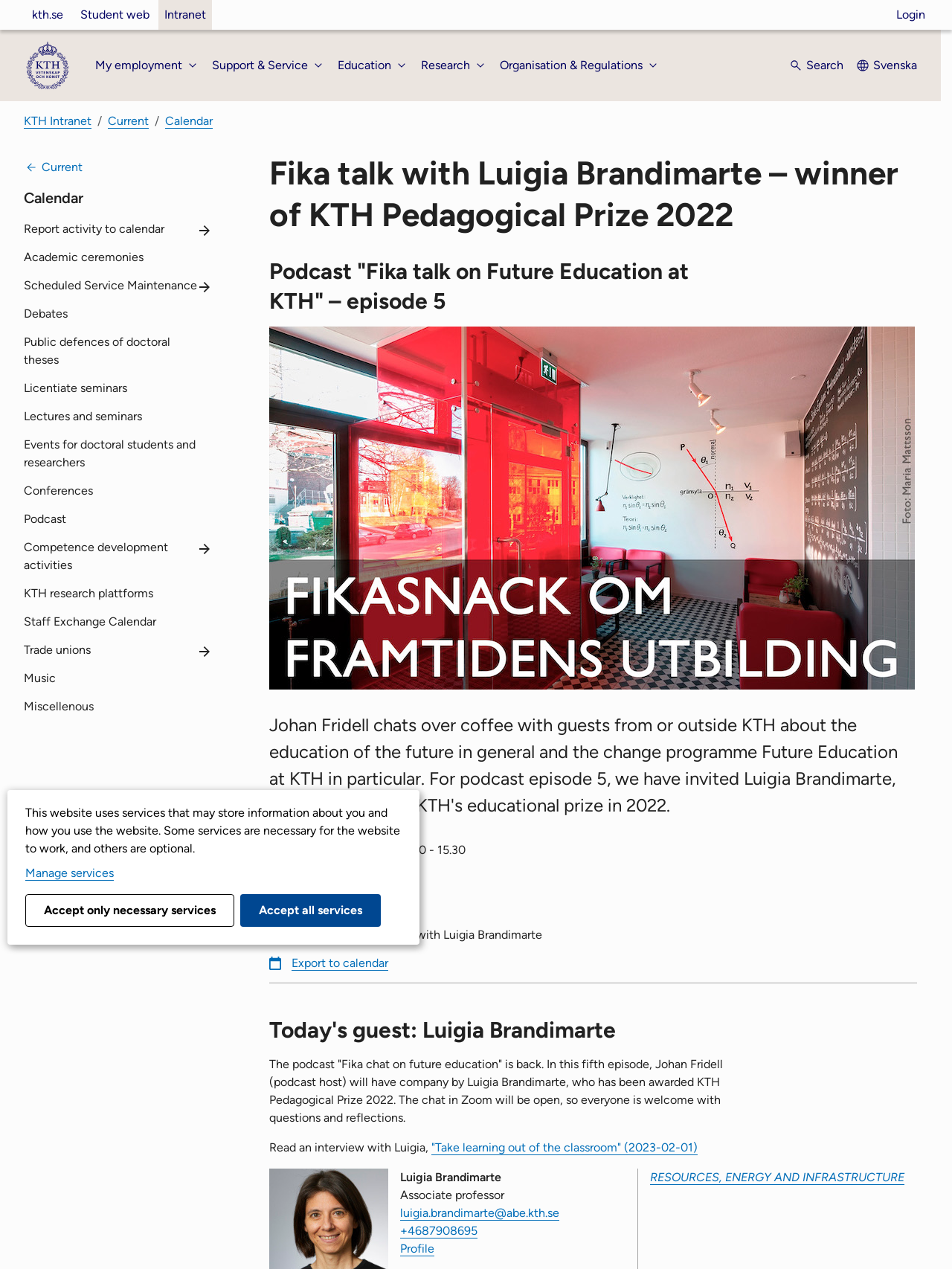What is Luigia Brandimarte's position?
Based on the visual information, provide a detailed and comprehensive answer.

I found the answer by looking at the text 'Associate professor' which indicates that Luigia Brandimarte's position is Associate professor.